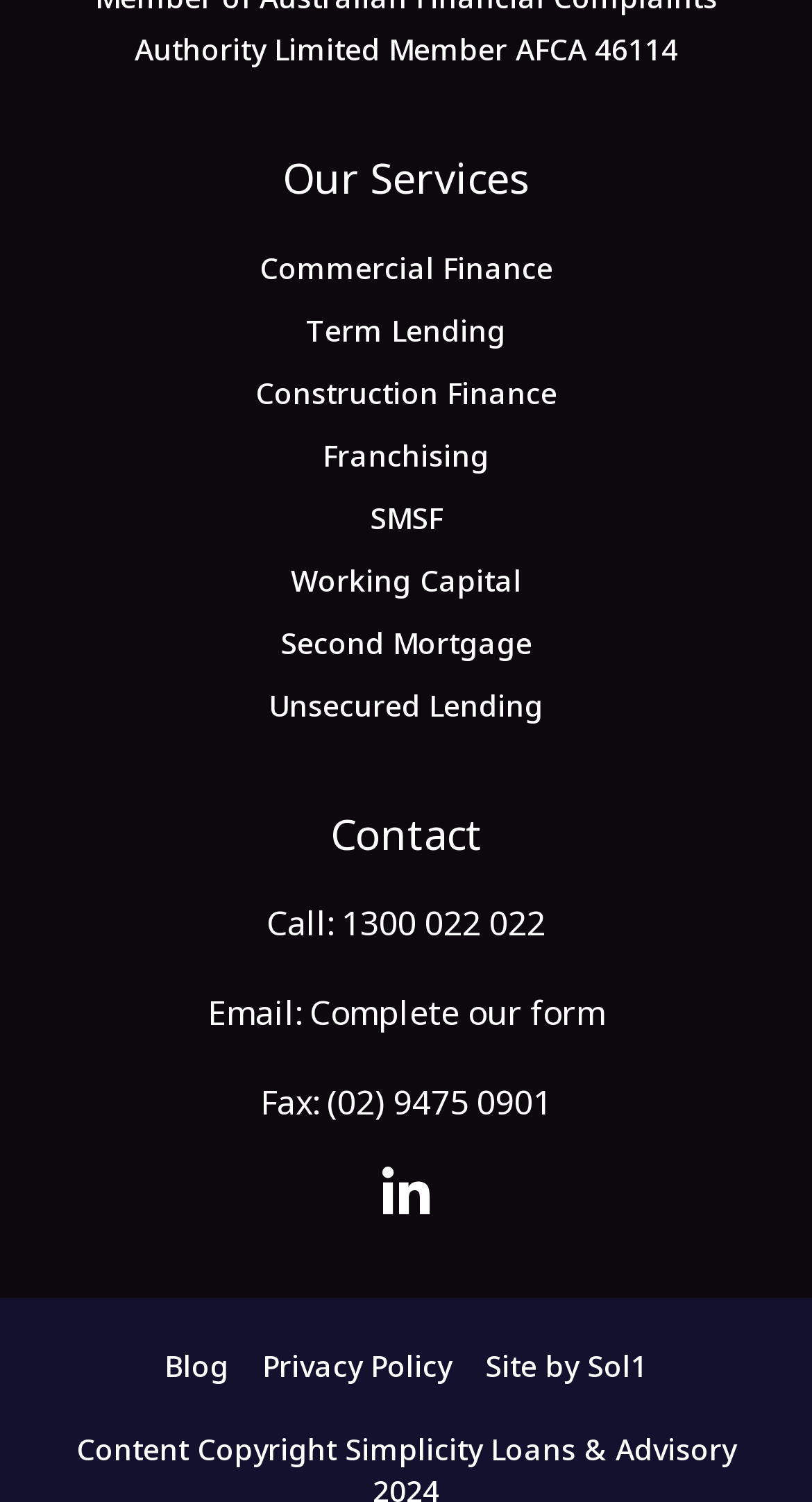What is the phone number for calling?
Using the information from the image, provide a comprehensive answer to the question.

The phone number for calling is '1300 022 022', which is a link element located at the bottom of the webpage, with a bounding box of [0.421, 0.599, 0.672, 0.63].